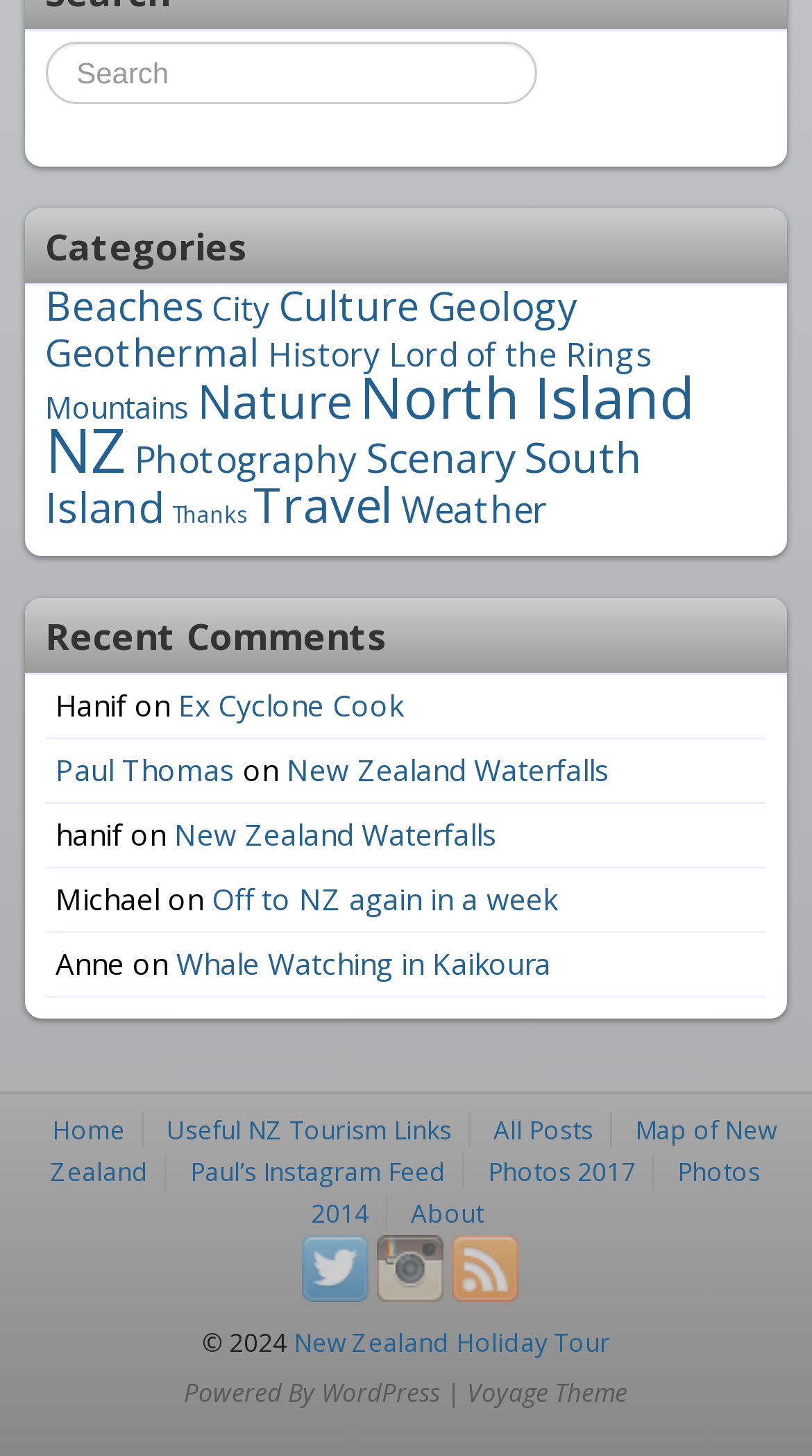Provide the bounding box coordinates of the area you need to click to execute the following instruction: "Search for a category".

[0.056, 0.028, 0.661, 0.071]